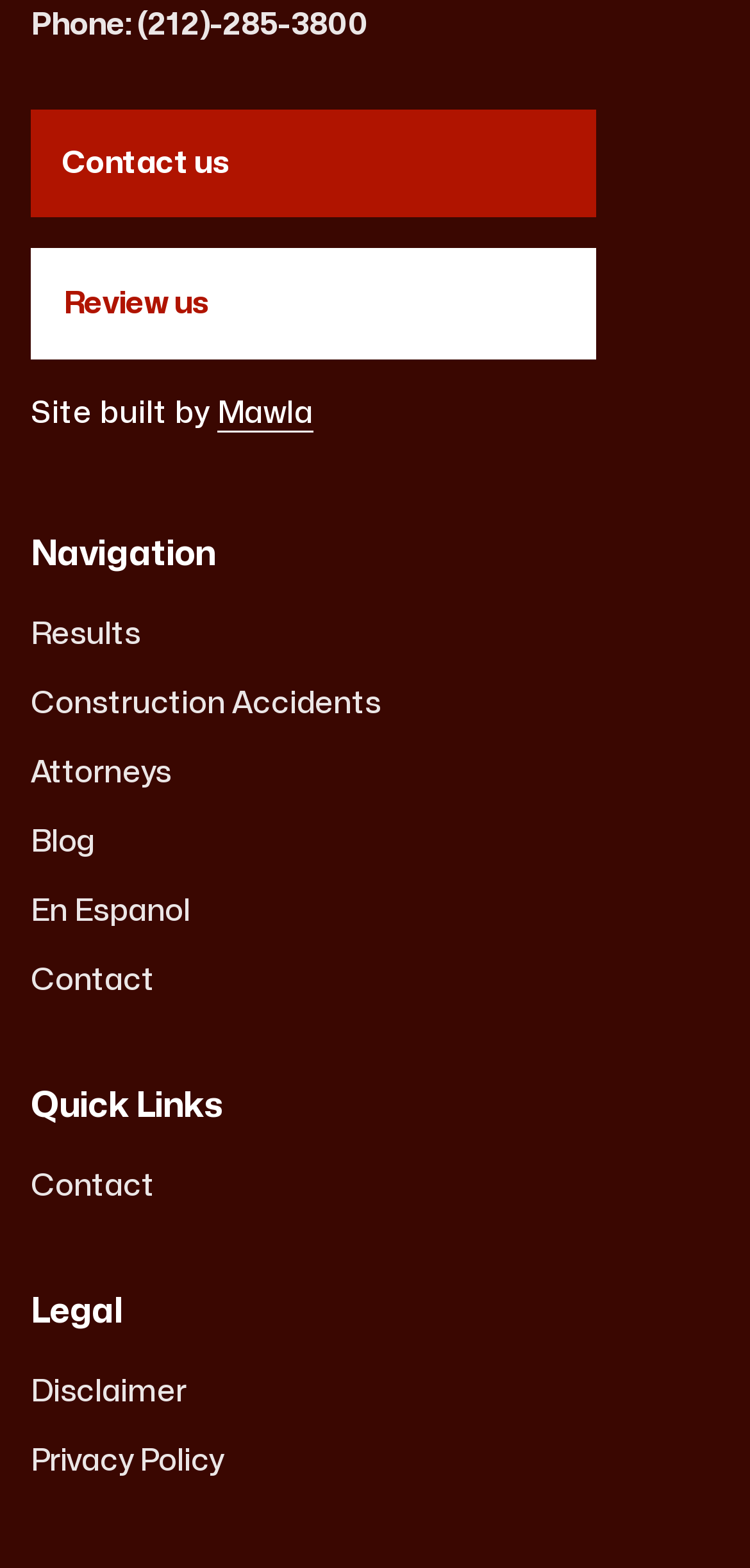Find the bounding box coordinates for the HTML element described in this sentence: "Review us". Provide the coordinates as four float numbers between 0 and 1, in the format [left, top, right, bottom].

[0.041, 0.158, 0.795, 0.229]